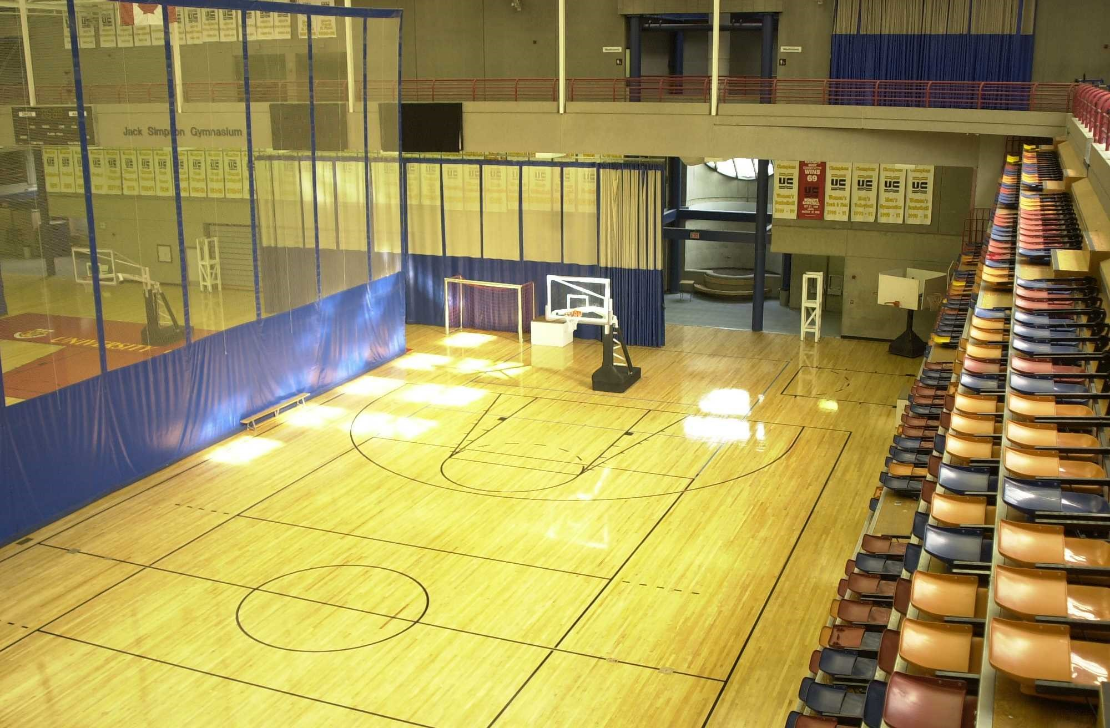Explain the image in detail, mentioning the main subjects and background elements.

The image showcases the Jack Simpson Gymnasium at the University of Calgary, a spacious athletic facility featuring a polished wooden floor, marked with basketball court lines. In the background, the gymnasium is equipped with basketball hoops positioned at either end, and banners hang from the walls, representing the university. A blue curtain separates the gym from adjoining areas, ensuring a dedicated space for sports activities. The upper level is lined with colorful spectator seating, providing ample viewing for audiences during events. This gymnasium was named in honor of Jack Simpson, the founding president of CANA, which was the general contractor for the gym's expansion in 1987, significantly enhancing the university's sports amenities with state-of-the-art facilities that meet international and Olympic standards.